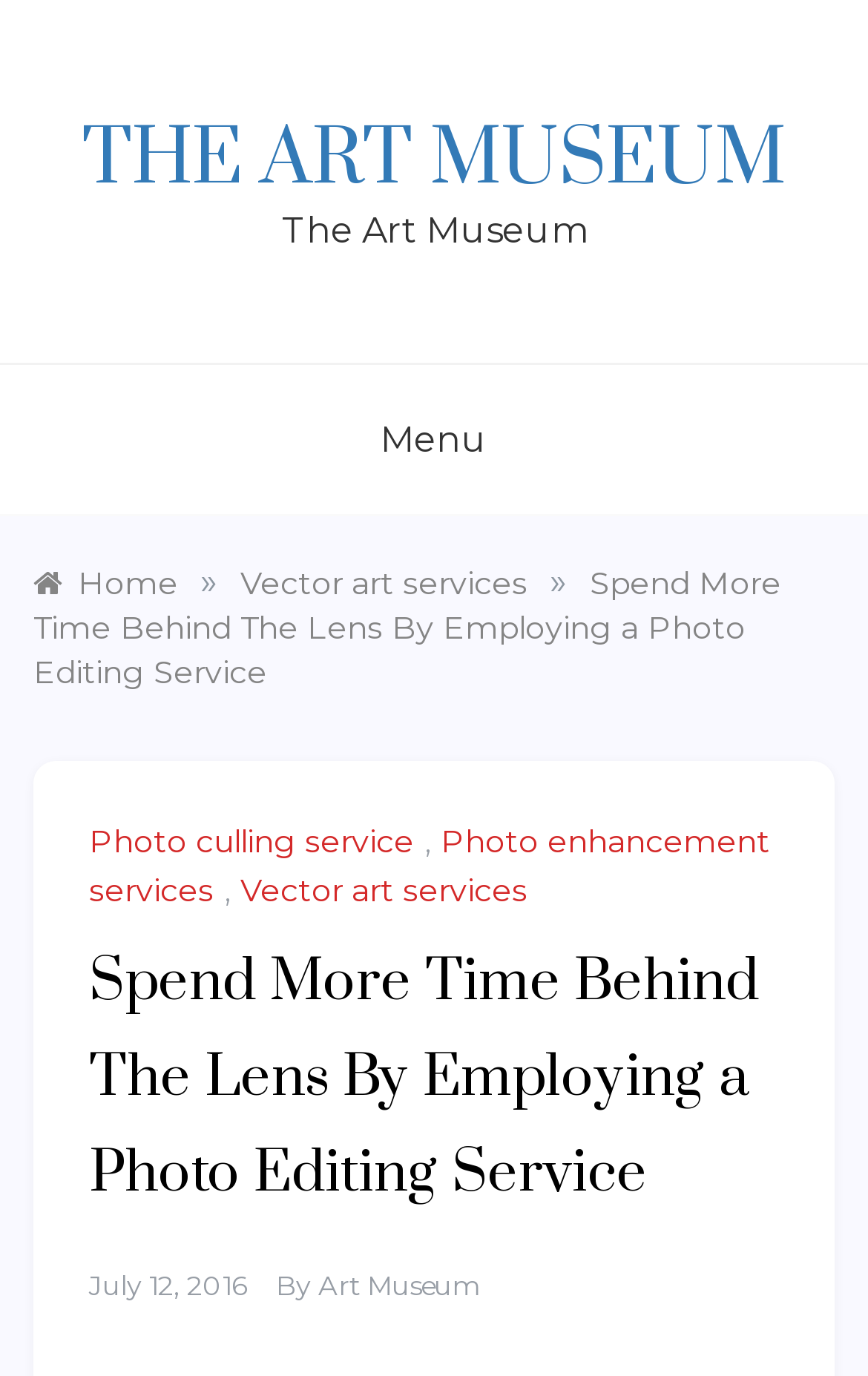Determine the bounding box coordinates of the clickable region to follow the instruction: "Visit the vector art services page".

[0.277, 0.632, 0.621, 0.661]